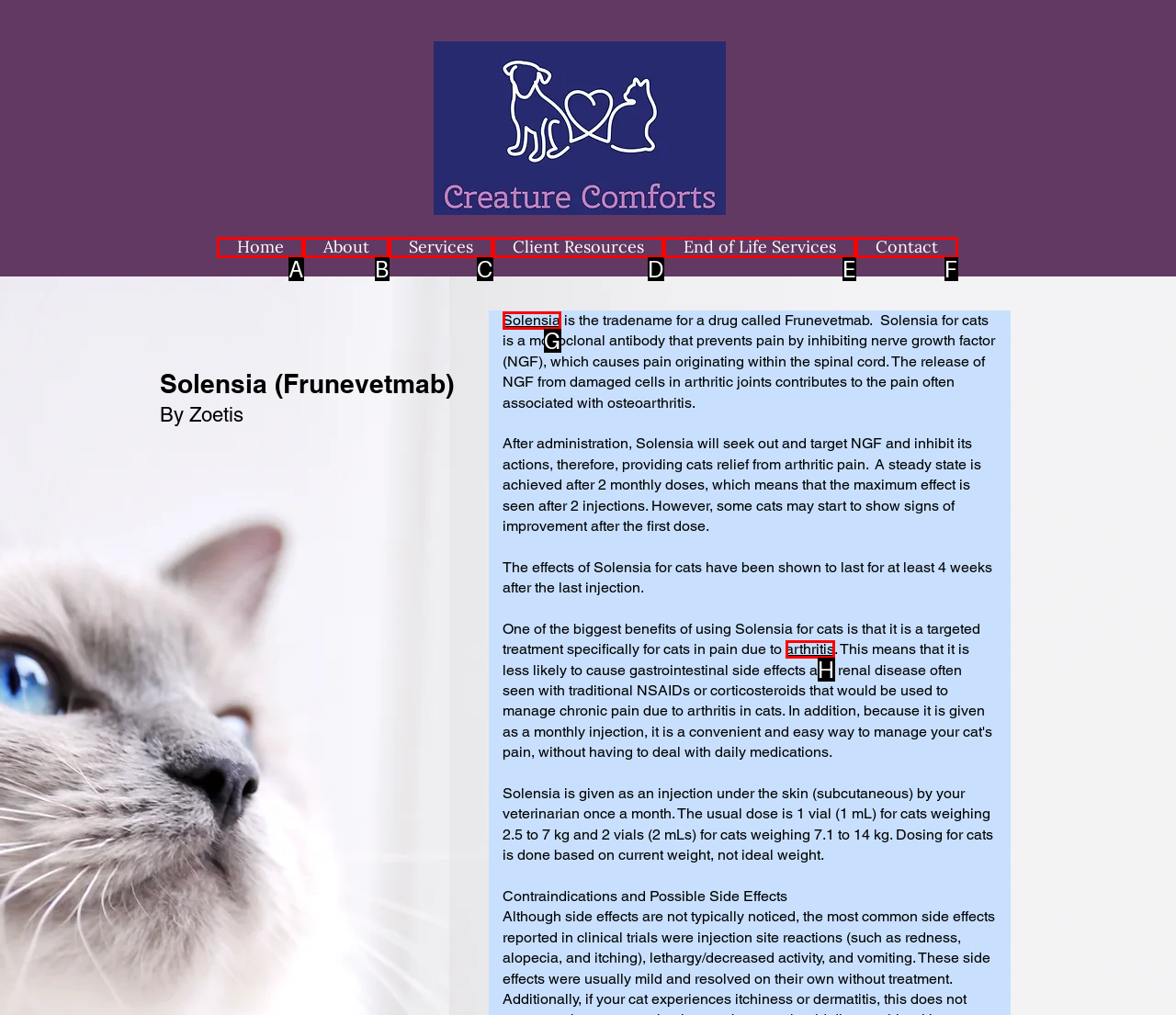From the description: About, select the HTML element that fits best. Reply with the letter of the appropriate option.

B